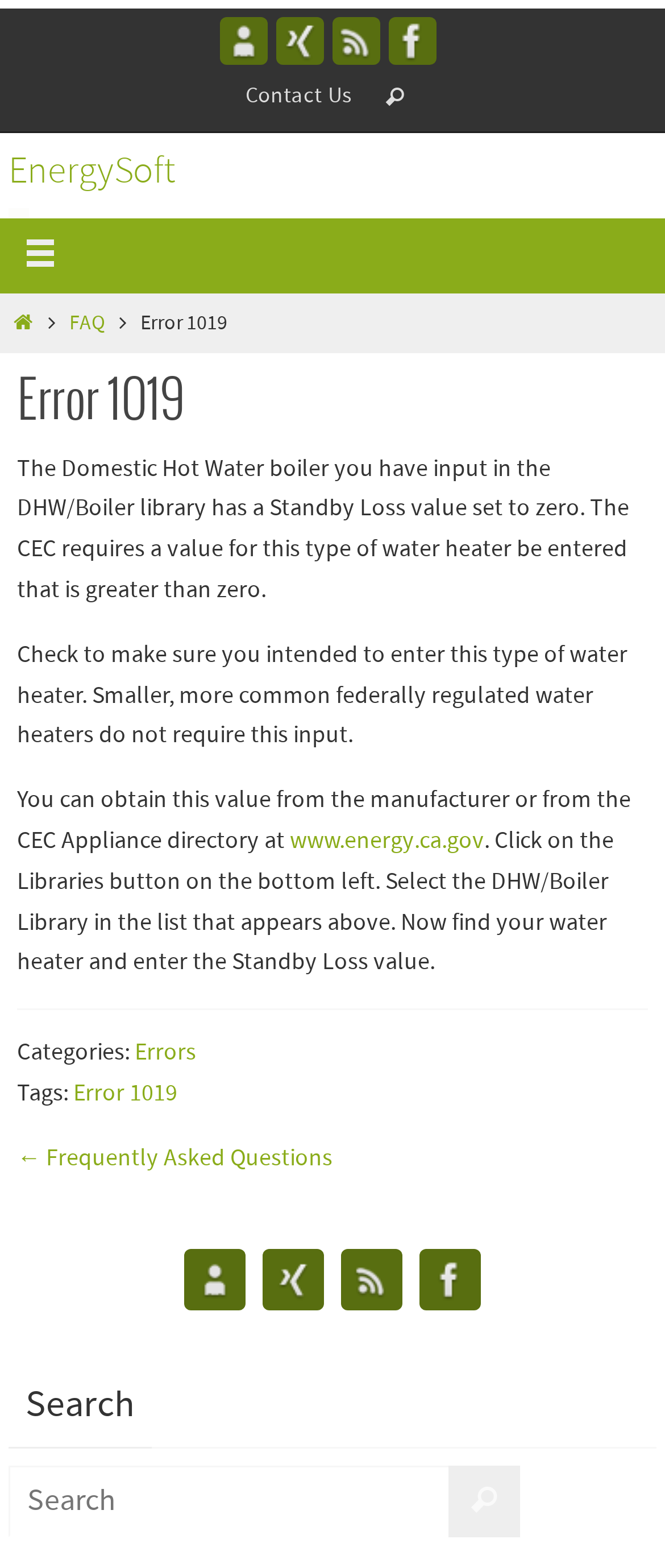Determine the bounding box for the described HTML element: "title="Login"". Ensure the coordinates are four float numbers between 0 and 1 in the format [left, top, right, bottom].

[0.415, 0.011, 0.487, 0.041]